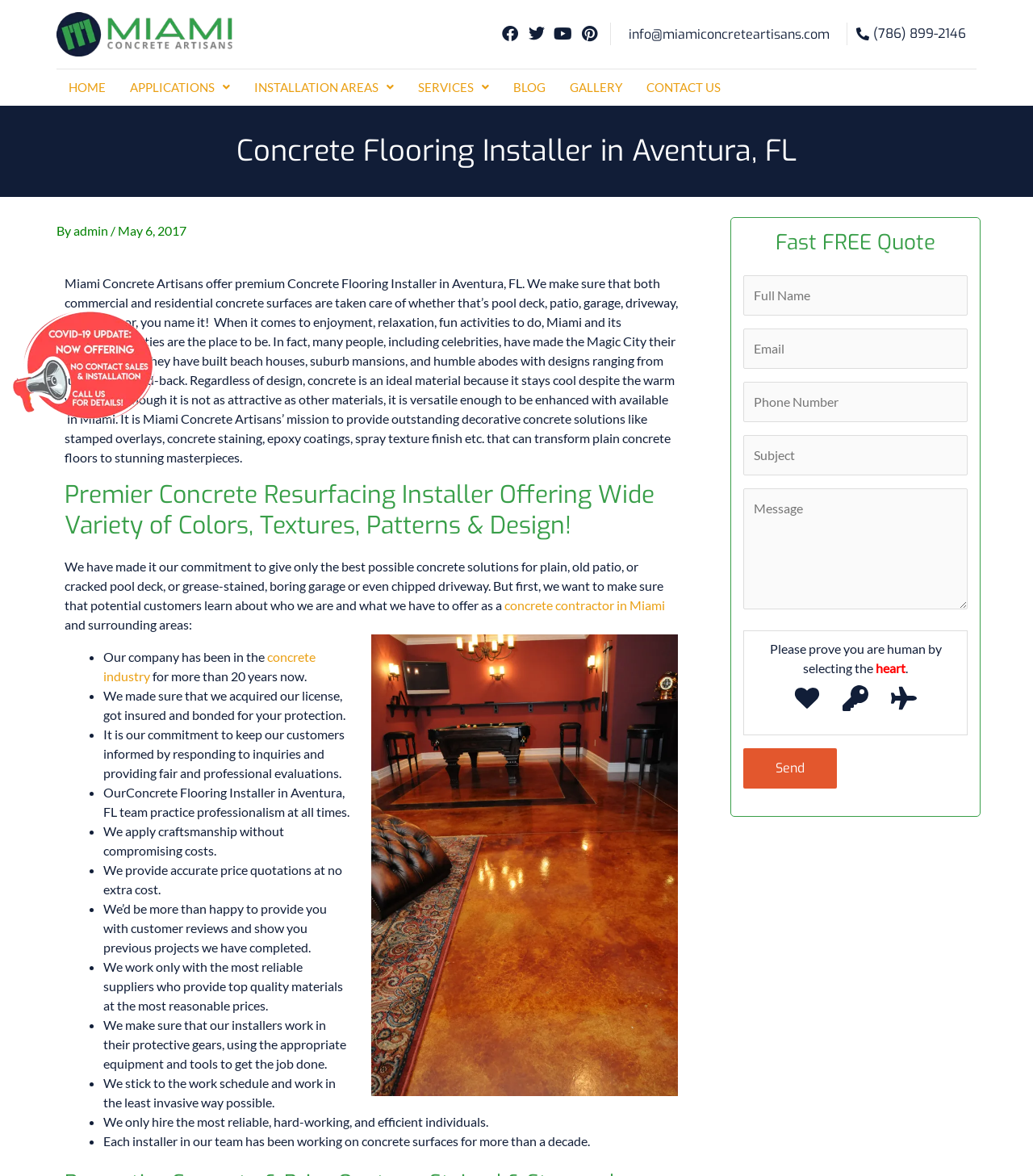Please identify the bounding box coordinates of the region to click in order to complete the given instruction: "Call the phone number (618) 316-7322". The coordinates should be four float numbers between 0 and 1, i.e., [left, top, right, bottom].

None